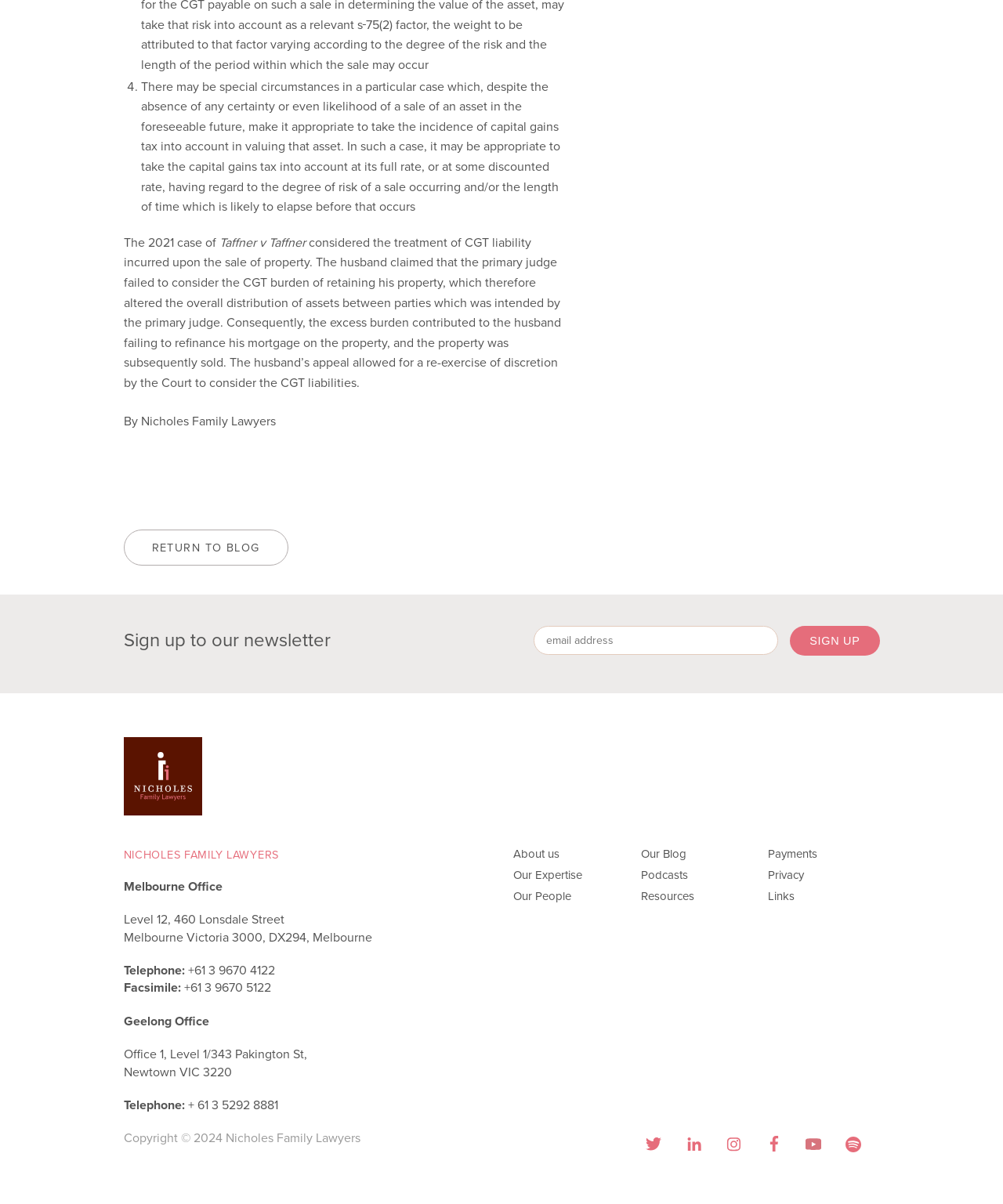Locate the bounding box coordinates of the item that should be clicked to fulfill the instruction: "Visit Twitter".

[0.637, 0.938, 0.666, 0.962]